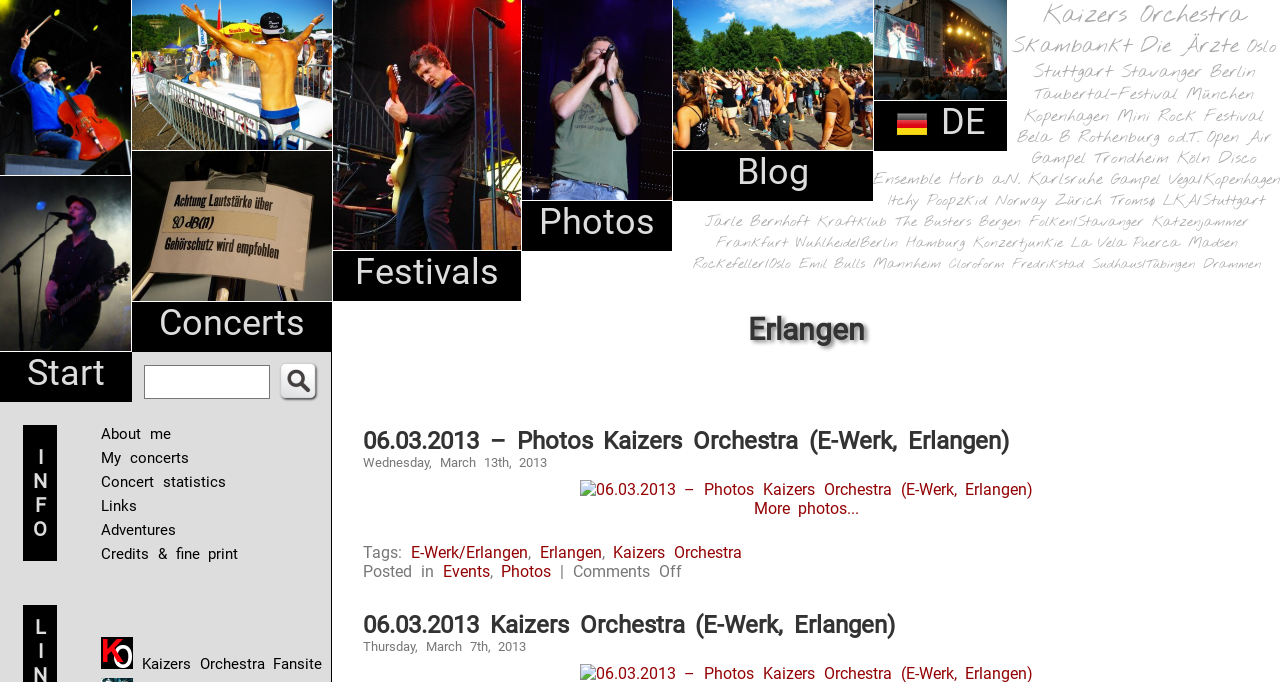How many items are in the 'Kaizers Orchestra' category?
Please provide a comprehensive answer to the question based on the webpage screenshot.

The link 'Kaizers Orchestra (339 items)' is located at the top of the webpage, and its bounding box coordinates are [0.815, 0.0, 0.973, 0.047]. The number '339' is enclosed in parentheses, indicating the number of items in the 'Kaizers Orchestra' category.